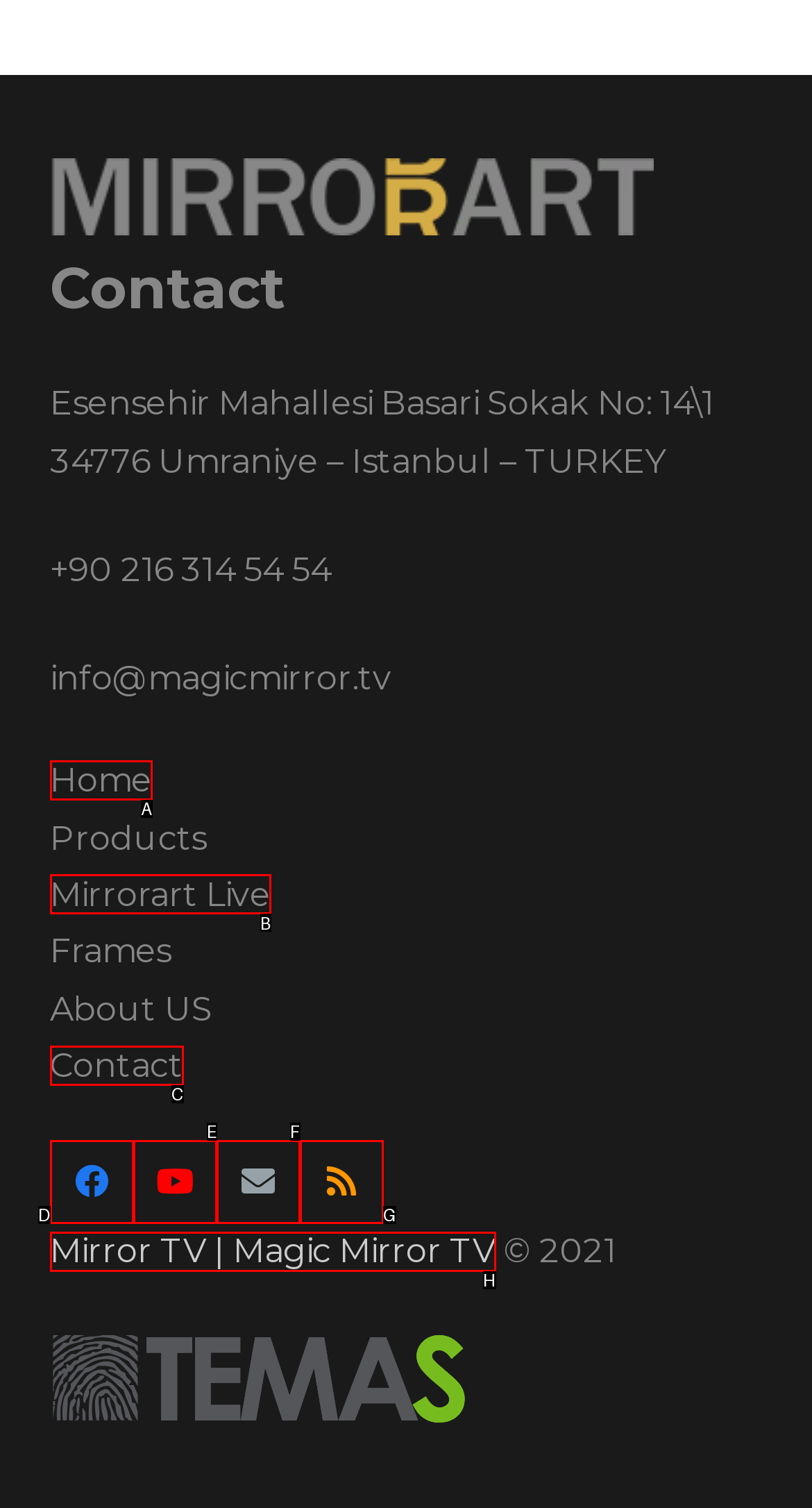Given the description: aria-label="Facebook" title="Facebook"
Identify the letter of the matching UI element from the options.

D